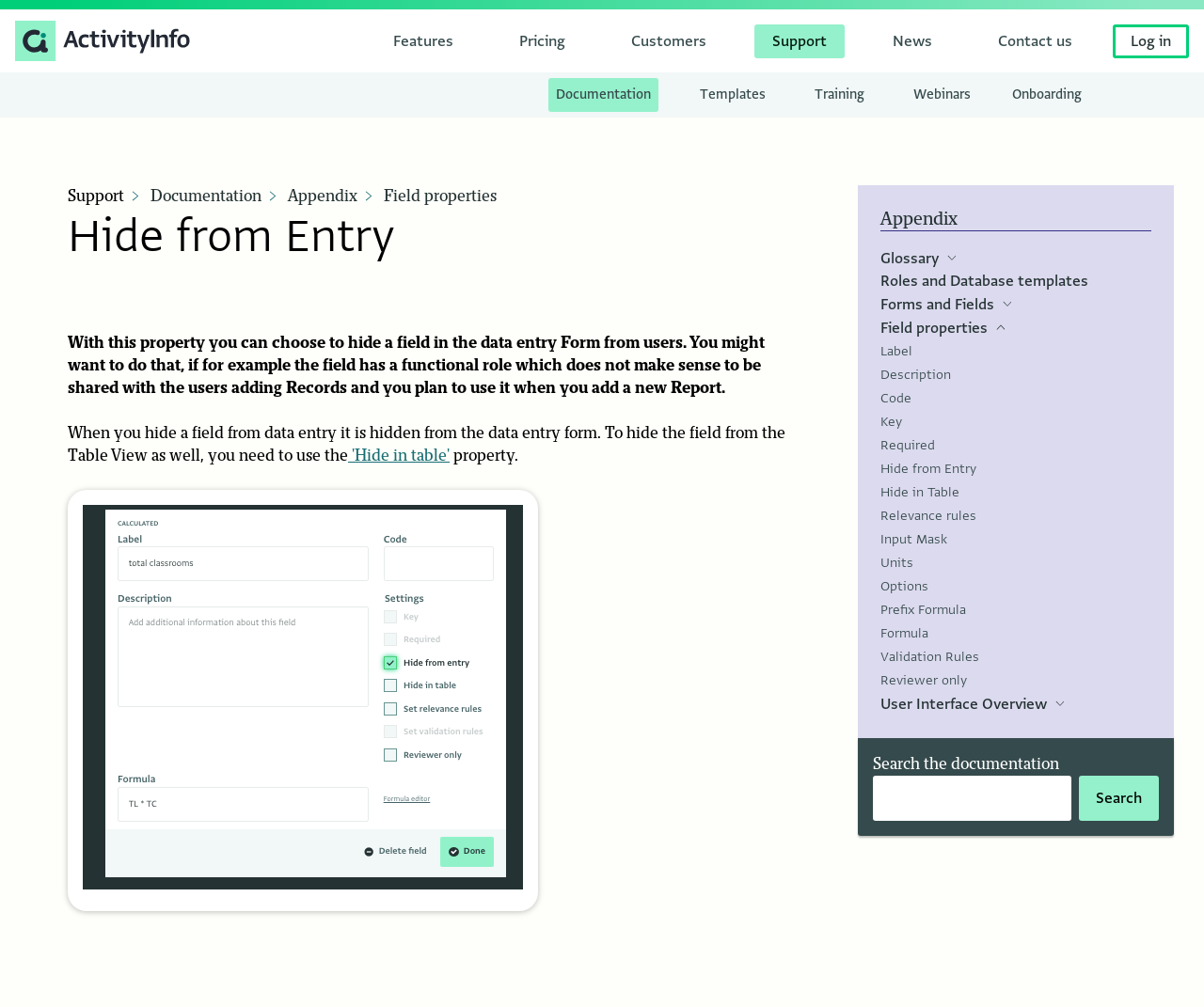Please provide the bounding box coordinates for the element that needs to be clicked to perform the instruction: "Visit the TechDay logo". The coordinates must consist of four float numbers between 0 and 1, formatted as [left, top, right, bottom].

None